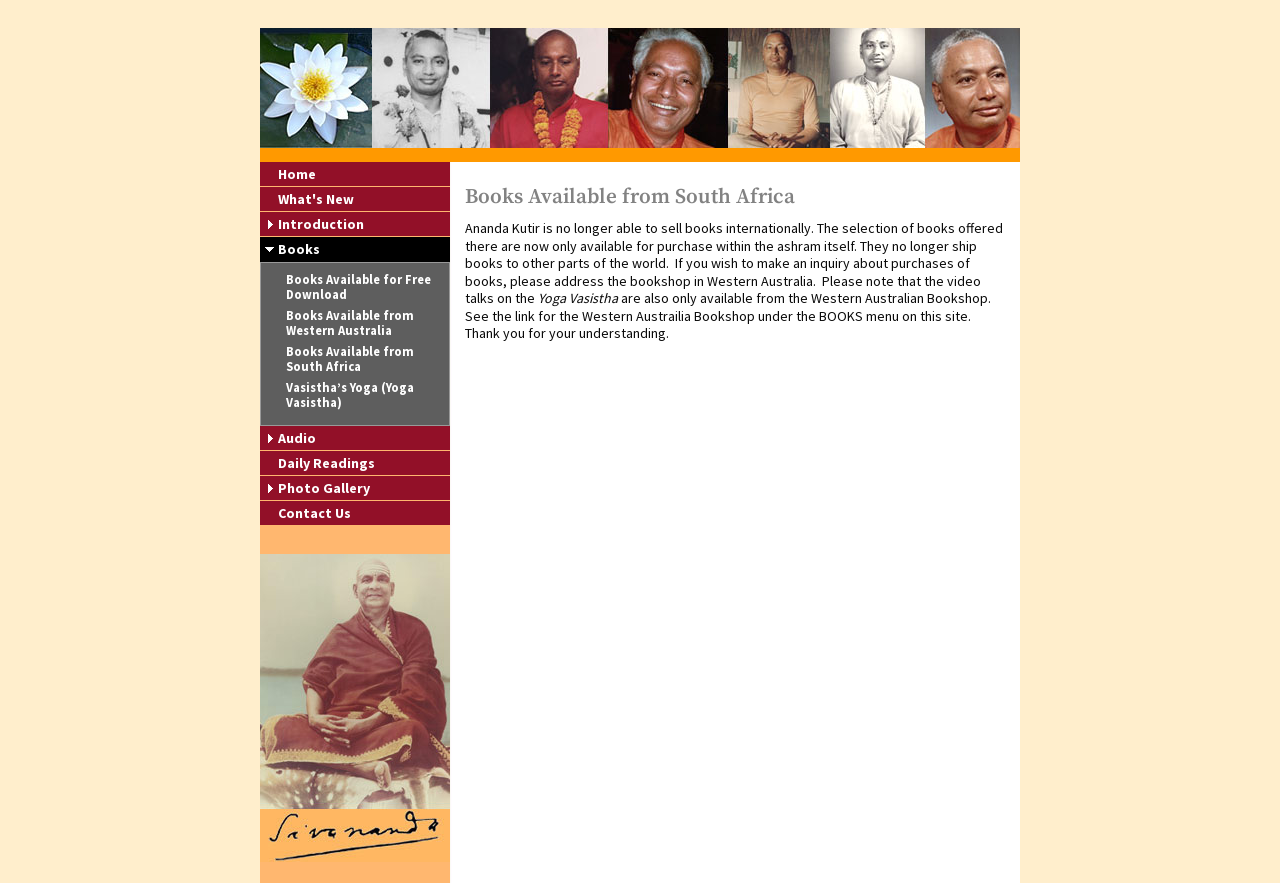Observe the image and answer the following question in detail: Where can books by Swami Venkatesananda be purchased internationally?

According to the webpage, Ananda Kutir is no longer able to sell books internationally. The selection of books offered there are now only available for purchase within the ashram itself.